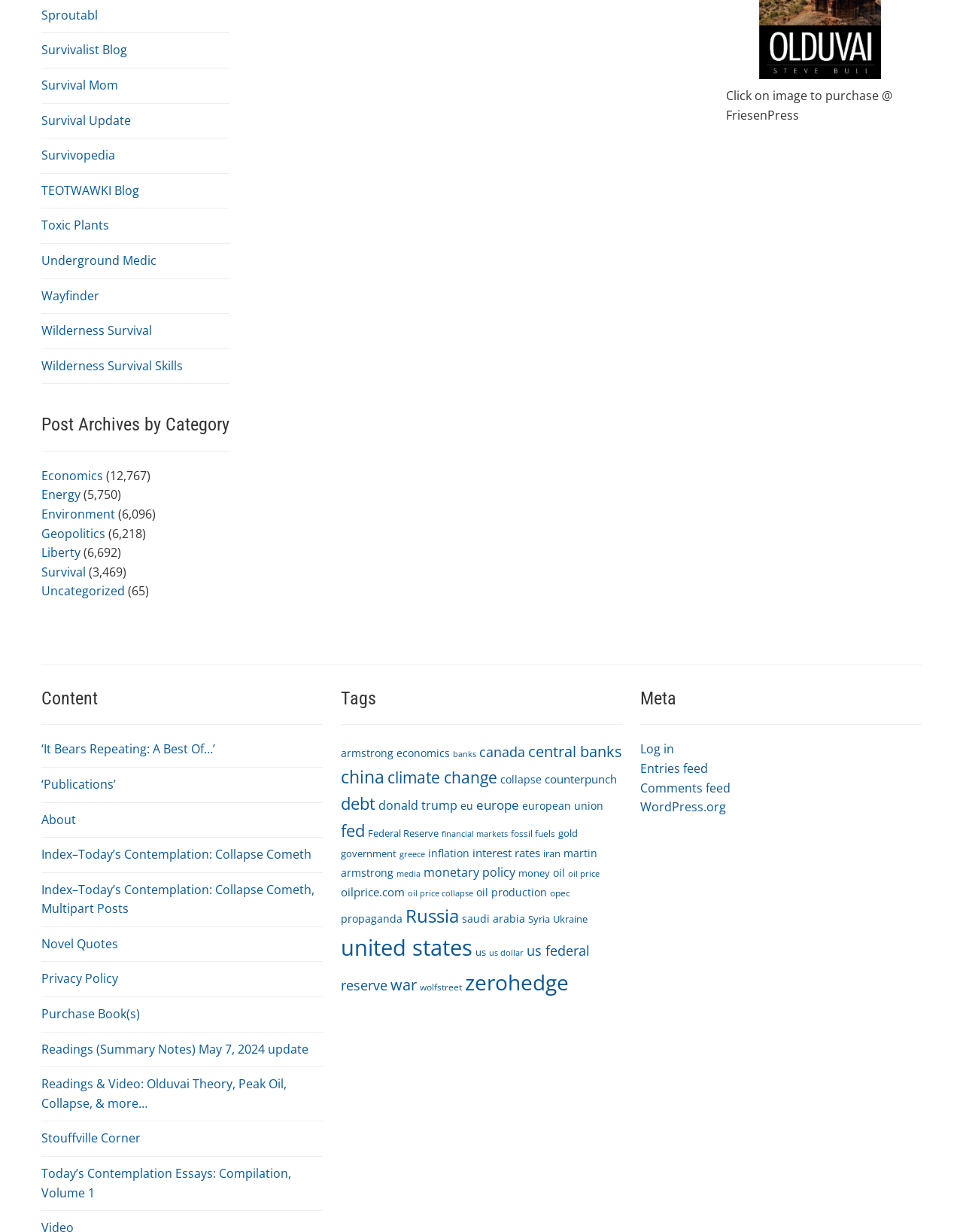What is the category with the most items?
Look at the image and answer the question using a single word or phrase.

Russia